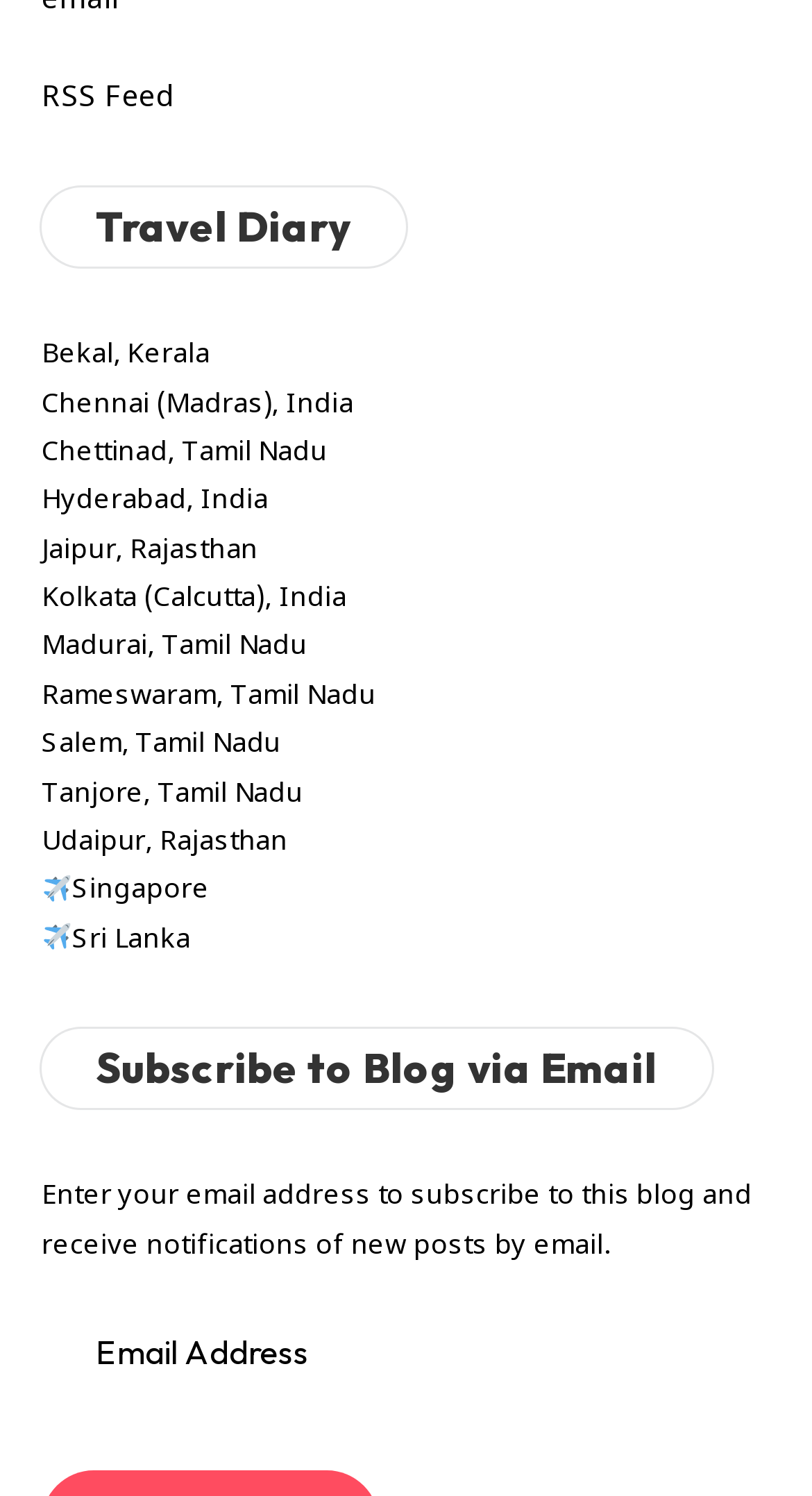What is the purpose of the textbox?
Answer with a single word or short phrase according to what you see in the image.

Enter email address